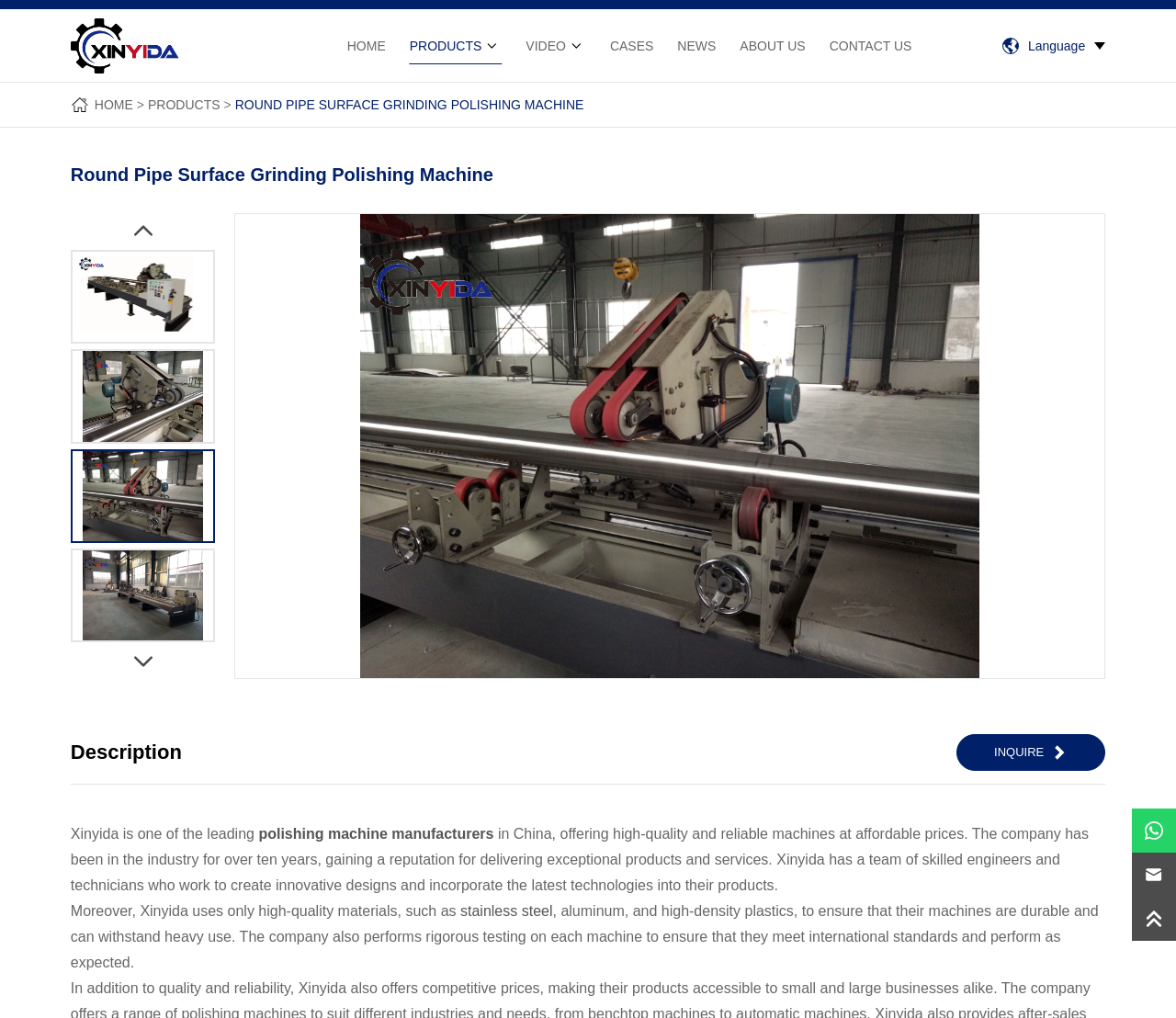Could you highlight the region that needs to be clicked to execute the instruction: "View the product description"?

[0.06, 0.162, 0.94, 0.182]